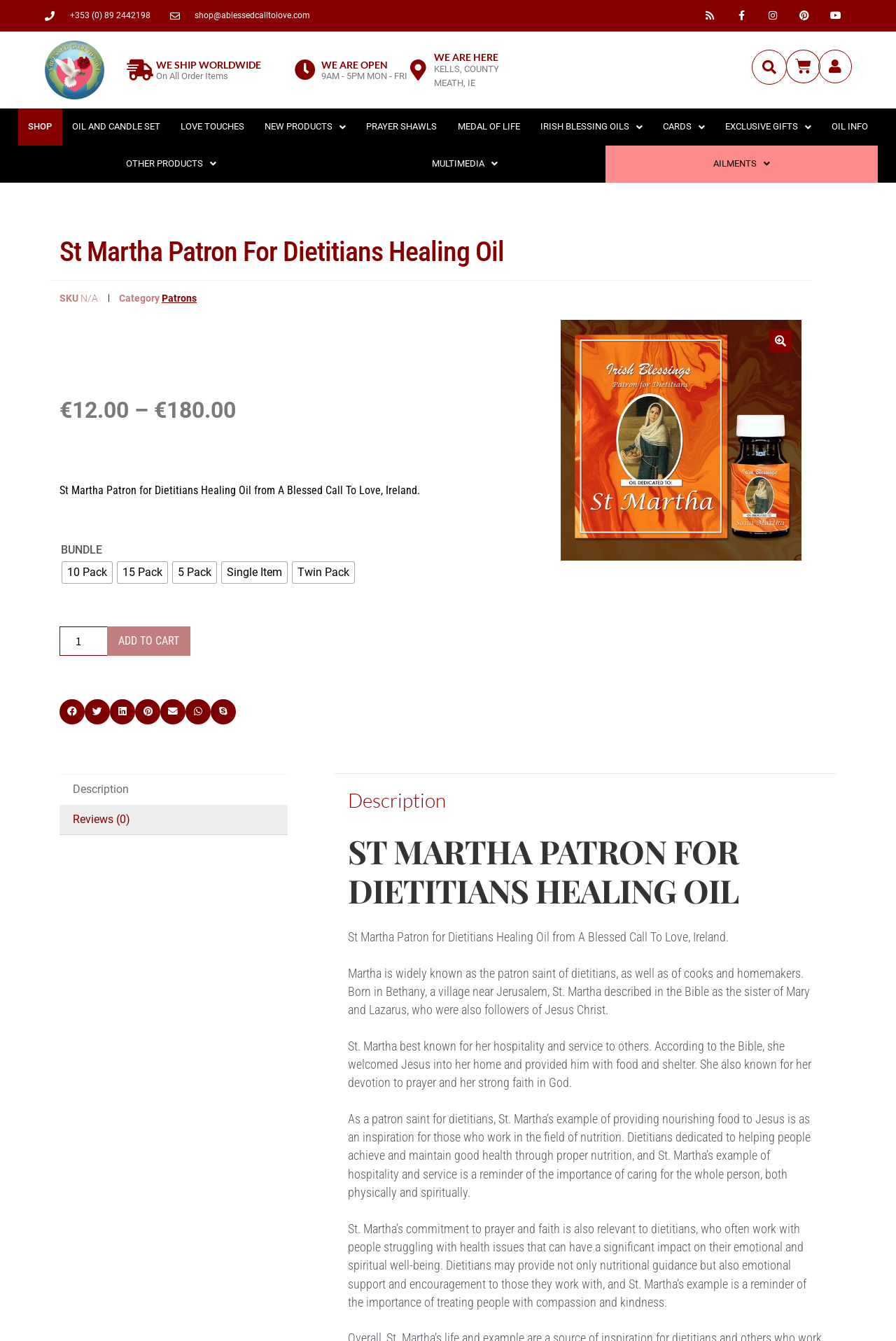Provide the bounding box coordinates for the area that should be clicked to complete the instruction: "Search for products".

[0.839, 0.037, 0.877, 0.063]